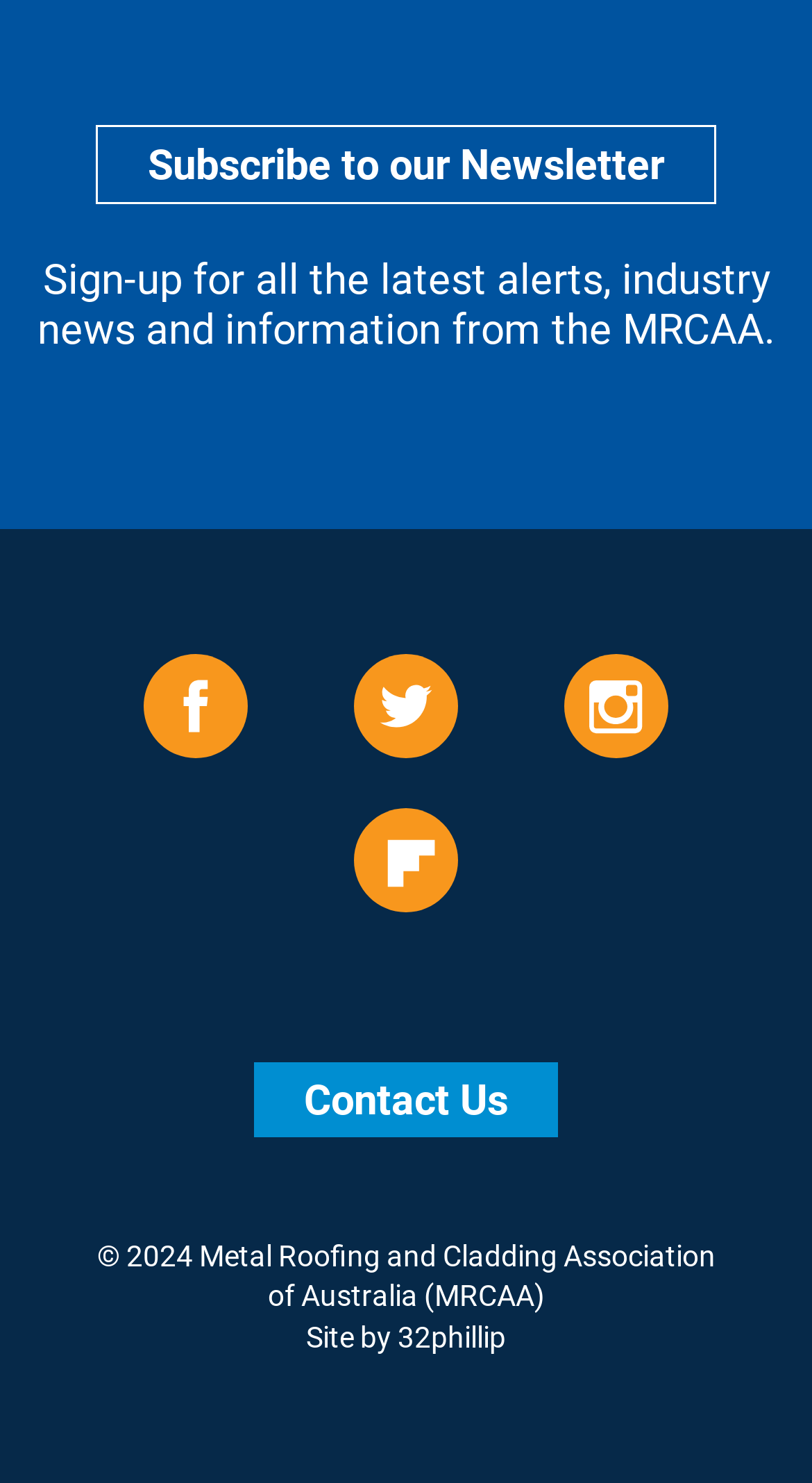Please identify the bounding box coordinates of the element's region that should be clicked to execute the following instruction: "Click FabFilter". The bounding box coordinates must be four float numbers between 0 and 1, i.e., [left, top, right, bottom].

None